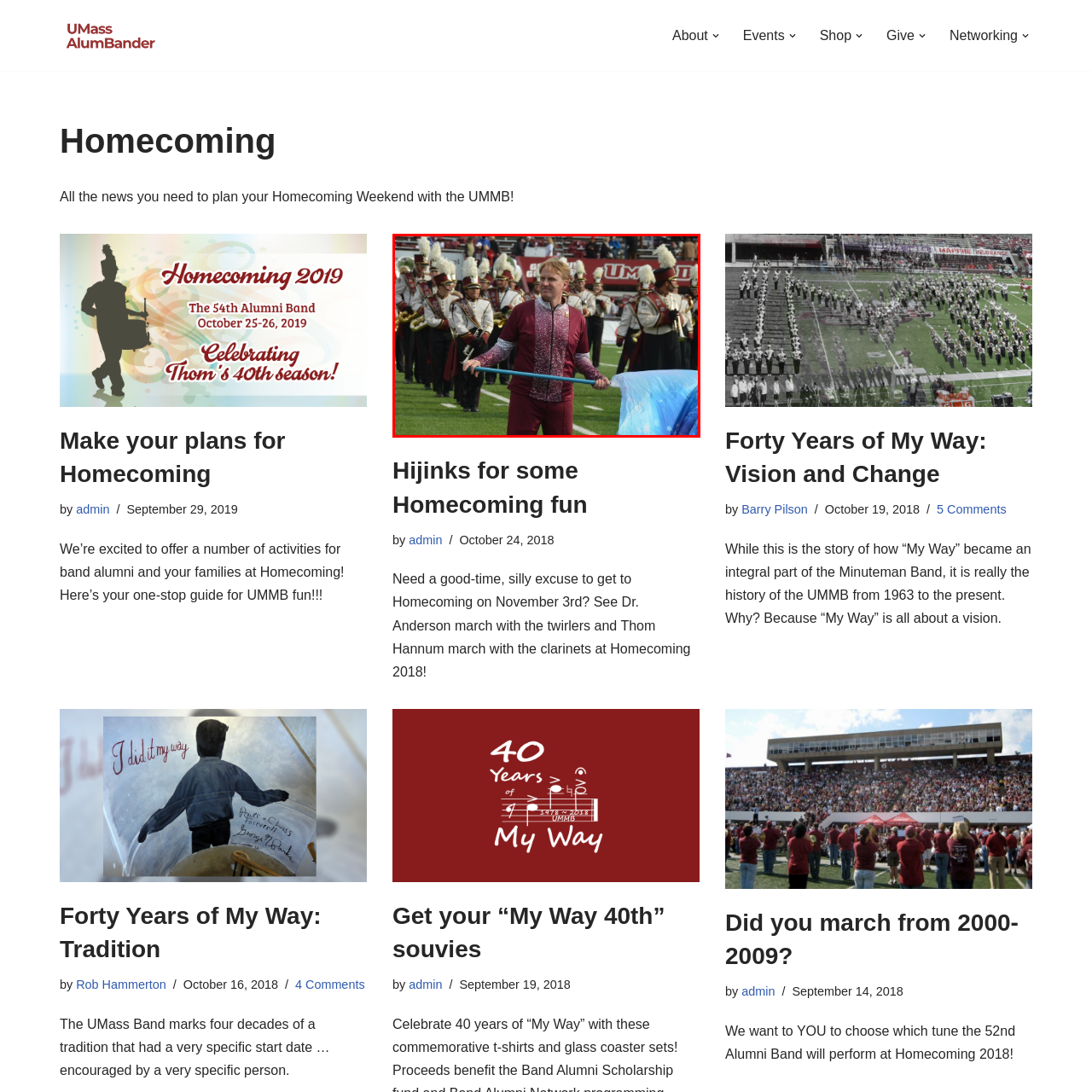Examine the image inside the red bounding box and deliver a thorough answer to the question that follows, drawing information from the image: What is the backdrop of the image?

The image features the UMass branding in the background, which emphasizes the sense of school spirit and community engagement during the Homecoming celebration, highlighting the connection to the UMass band alumni network.